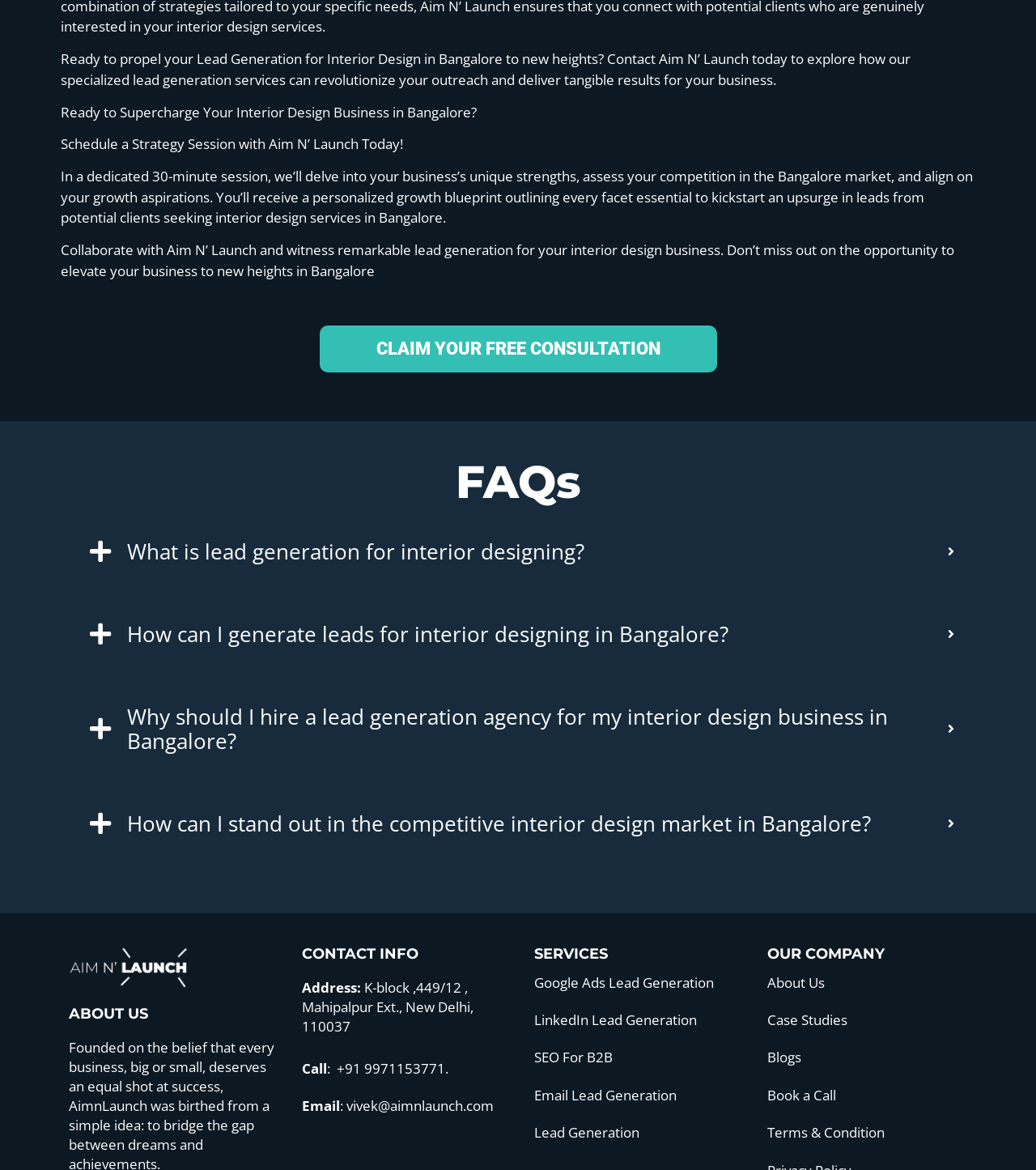Could you please study the image and provide a detailed answer to the question:
What is the purpose of the 'CLAIM YOUR FREE CONSULTATION' link?

The 'CLAIM YOUR FREE CONSULTATION' link is likely a call-to-action button that allows users to schedule a strategy session with Aim N' Launch. This is inferred from the surrounding text, which mentions a 30-minute session to discuss business strengths, competition, and growth aspirations.